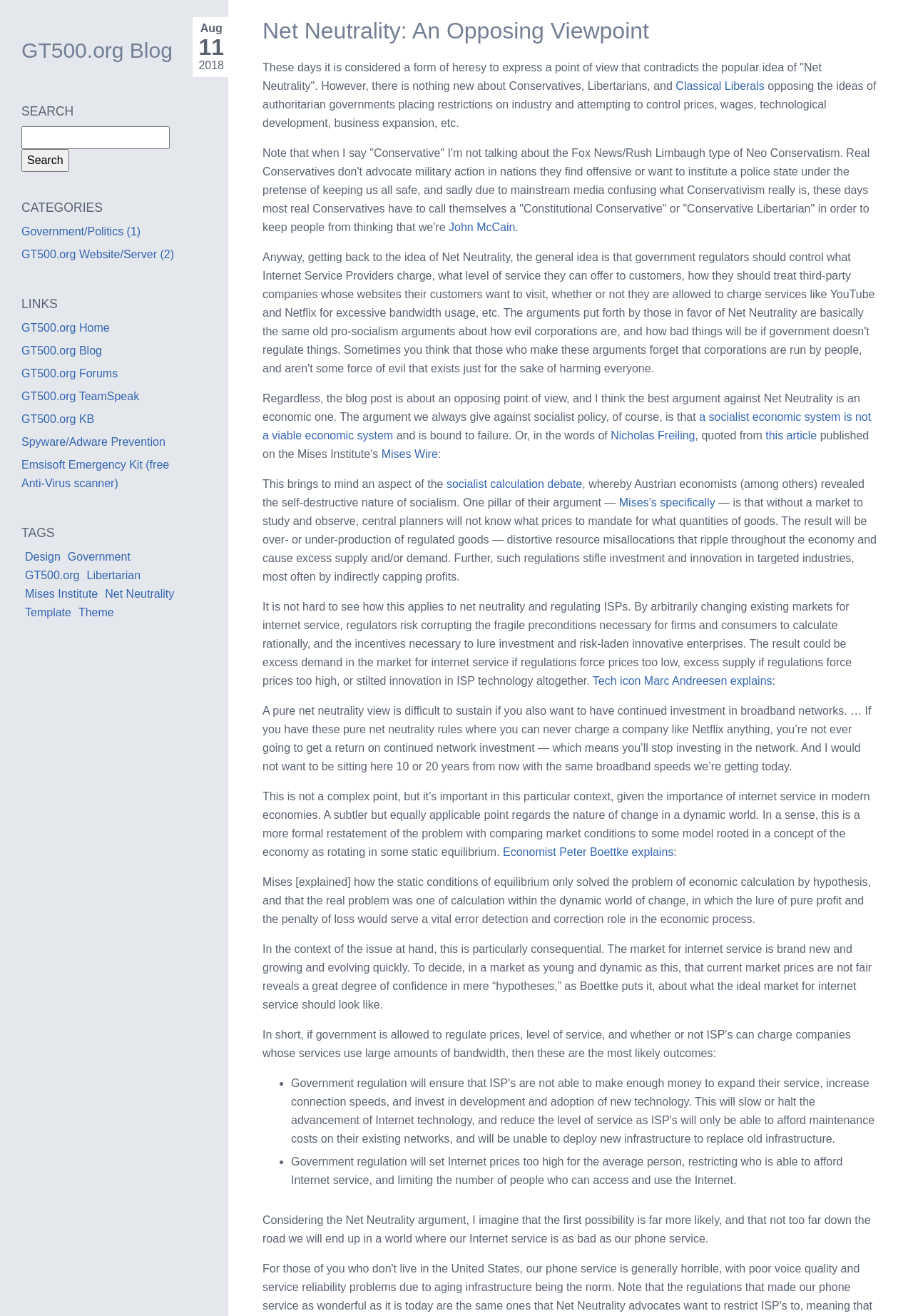Please reply with a single word or brief phrase to the question: 
What is the purpose of the search box?

To search the blog